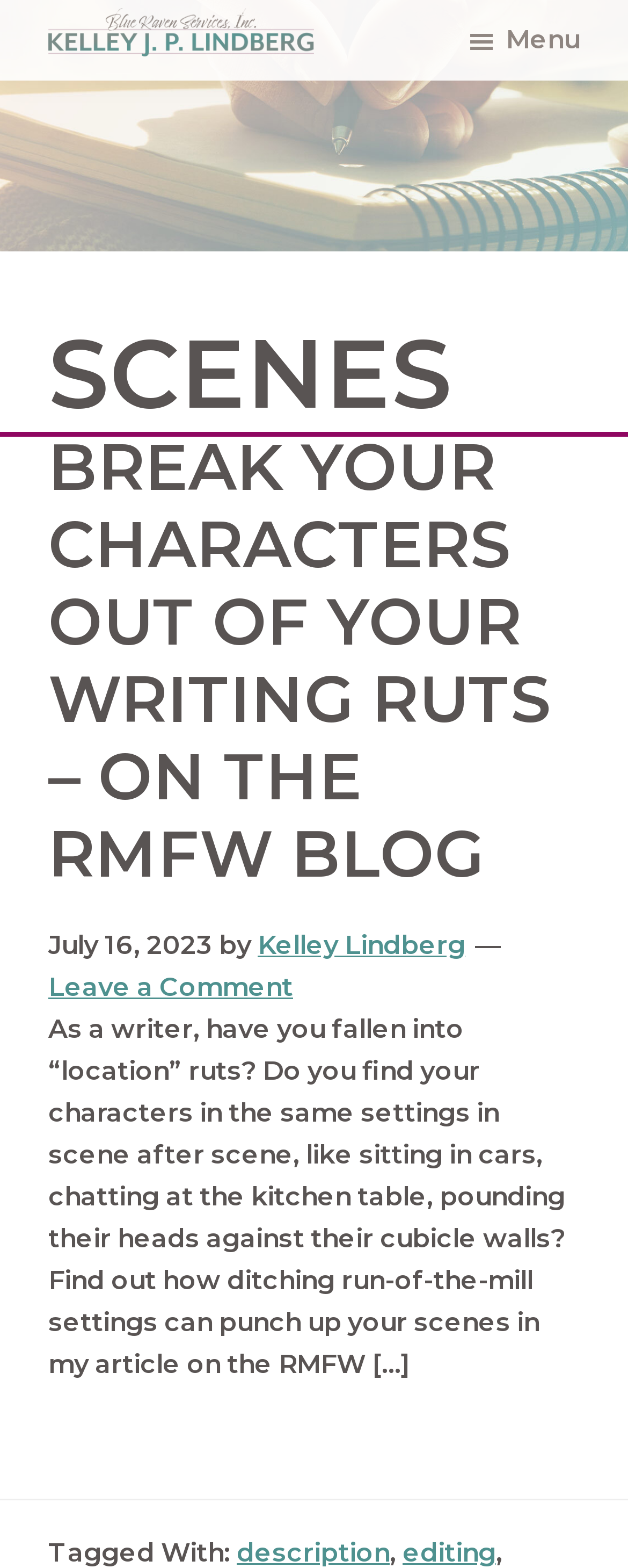Explain in detail what you observe on this webpage.

The webpage is about scenes and writing, with a focus on Kelley Lindberg. At the top left, there are three "Skip to" links: "Skip to main content", "Skip to primary sidebar", and "Skip to footer". Below these links, there is a link to "Kelley Lindberg" with an accompanying image. 

On the top right, there is a menu button with a hamburger icon. 

The main content is divided into sections. The first section has a heading "SCENES" in large font, followed by a subheading "BREAK YOUR CHARACTERS OUT OF YOUR WRITING RUTS – ON THE RMFW BLOG". Below this, there is a link to the same article, a time stamp "July 16, 2023", and a byline "by Kelley Lindberg". 

Further down, there is a paragraph of text discussing how writers can improve their scenes by avoiding common settings. Below this, there is a link to "Leave a Comment". The text continues, discussing how to "punch up" scenes, and ends with a "Tagged With:" section, which includes links to "description" and "editing".